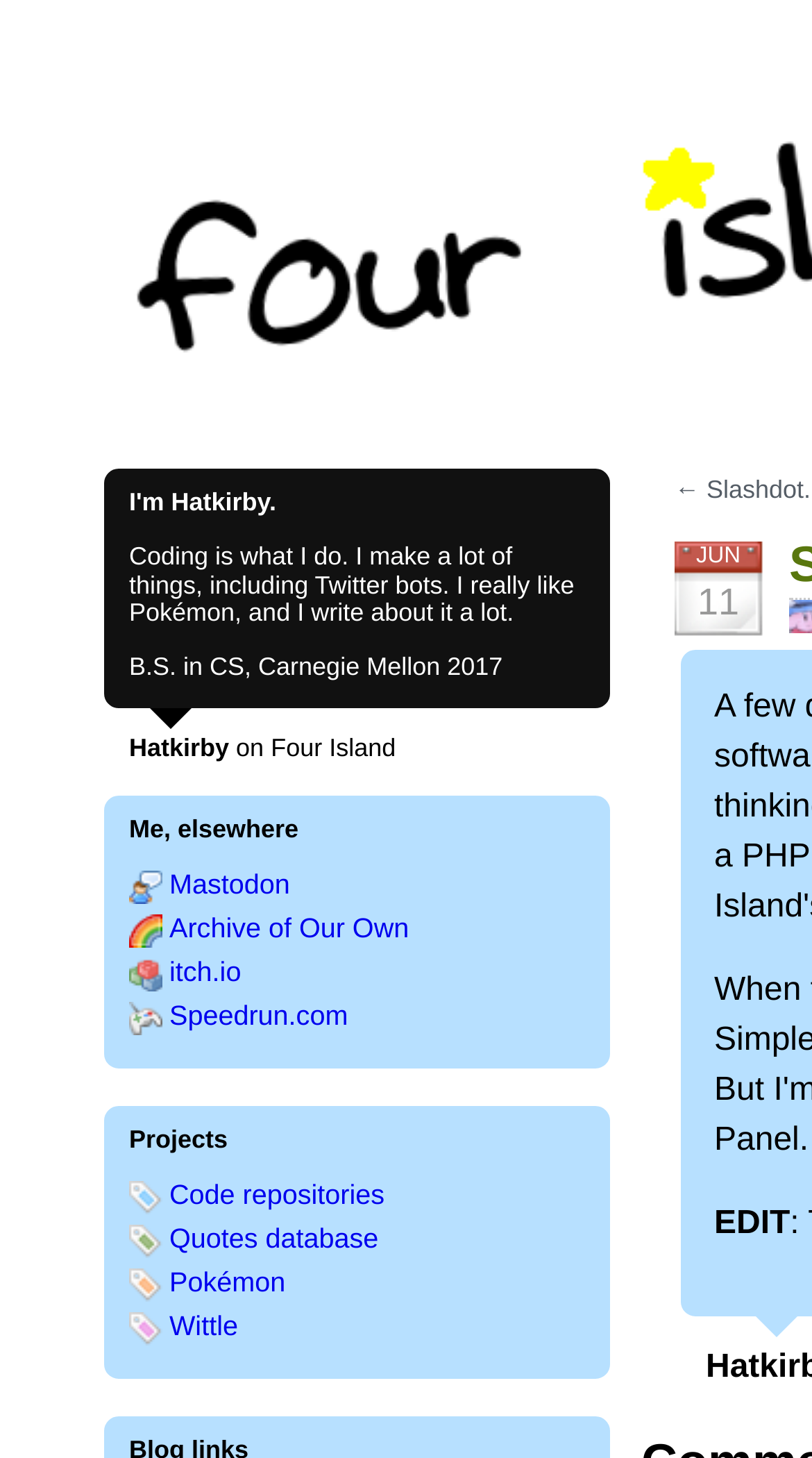Give a detailed explanation of the elements present on the webpage.

This webpage is a personal website, titled "Four Island - SimpleBlog", which appears to be a blog or portfolio of the owner, Hatkirby. At the top, there is a blockquote element, followed by a heading that reads "I'm Hatkirby." Below this heading, there is a paragraph of text that describes Hatkirby as a coder who makes various things, including Twitter bots, and has a strong interest in Pokémon.

To the right of the blockquote, there is a static text element that reads "on Four Island". Below the introductory paragraph, there is a heading that says "Me, elsewhere", followed by a series of images and links to various platforms, including Mastodon, Archive of Our Own, itch.io, and Speedrun.com.

Further down the page, there is a heading that reads "Projects", followed by more images and links to specific projects, including code repositories, a quotes database, Pokémon, and Wittle. The Wittle link has a sub-element that displays the date "JUN 11" and an "EDIT" button.

Overall, the webpage appears to be a personal hub for Hatkirby's online presence and projects, with a focus on coding, Pokémon, and other interests.